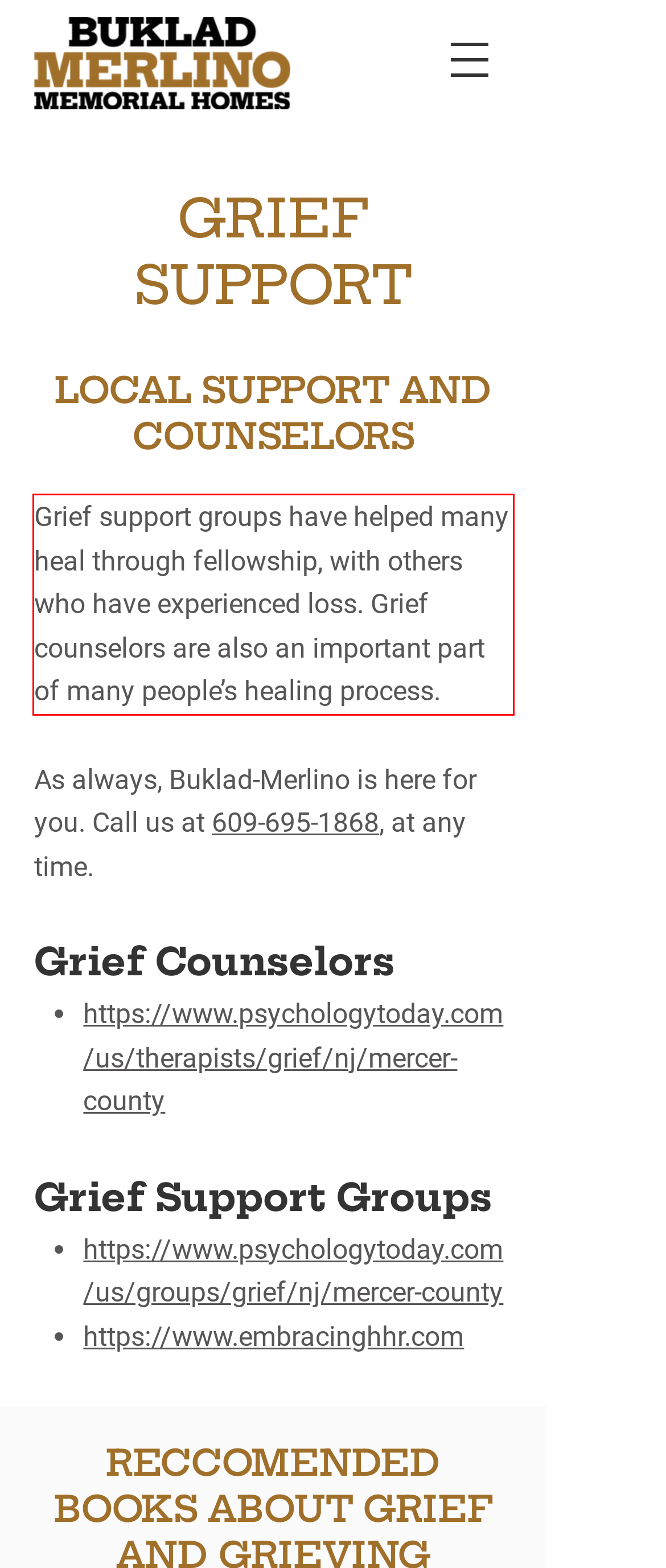From the provided screenshot, extract the text content that is enclosed within the red bounding box.

Grief support groups have helped many heal through fellowship, with others who have experienced loss. Grief counselors are also an important part of many people’s healing process.